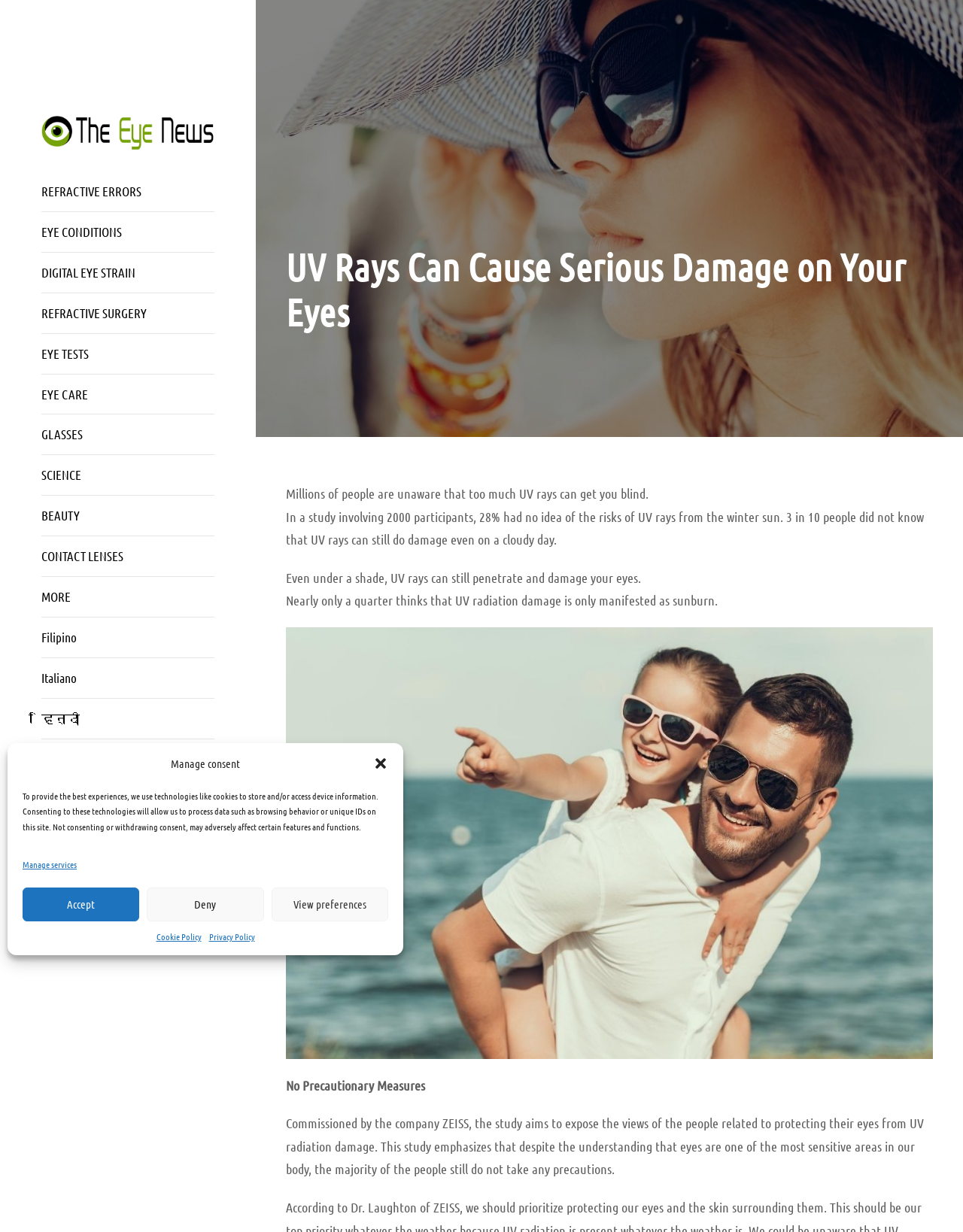Please specify the bounding box coordinates of the clickable region to carry out the following instruction: "Go to the 'Registration' page". The coordinates should be four float numbers between 0 and 1, in the format [left, top, right, bottom].

None